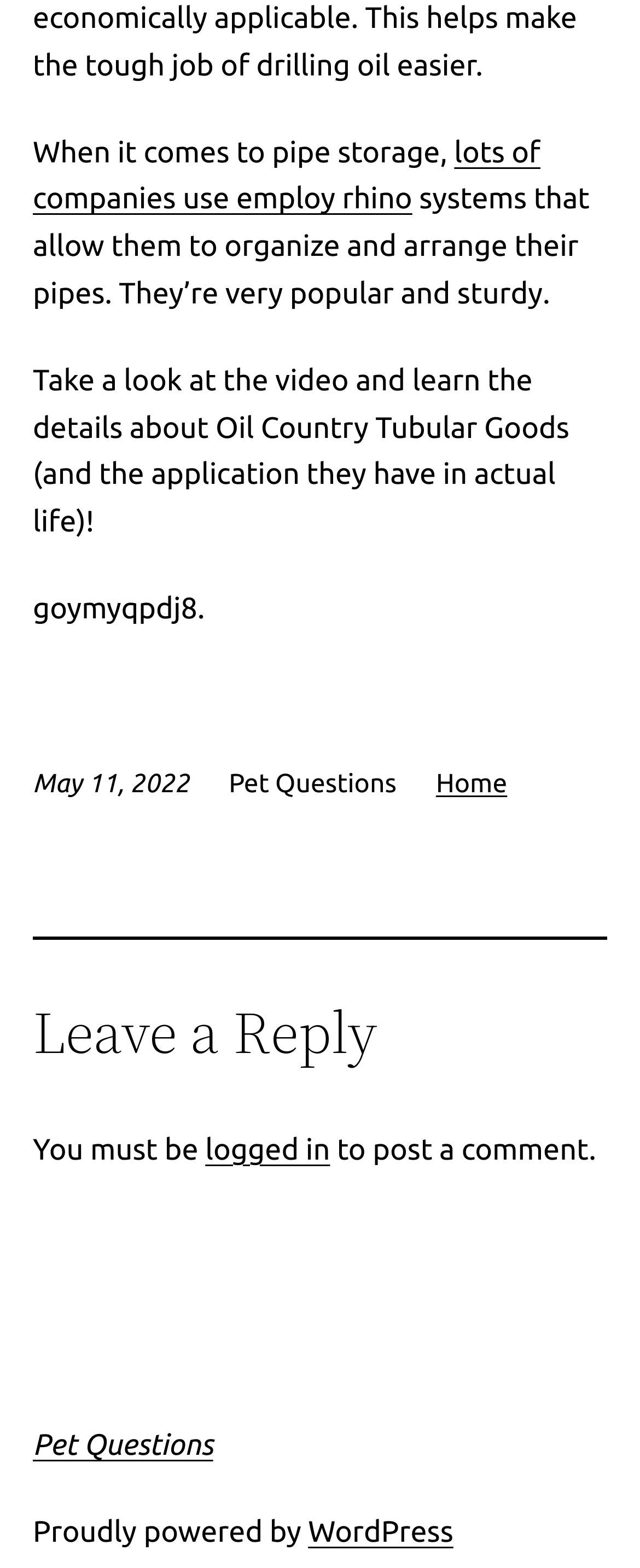Determine the bounding box for the HTML element described here: "logged in". The coordinates should be given as [left, top, right, bottom] with each number being a float between 0 and 1.

[0.321, 0.722, 0.516, 0.743]